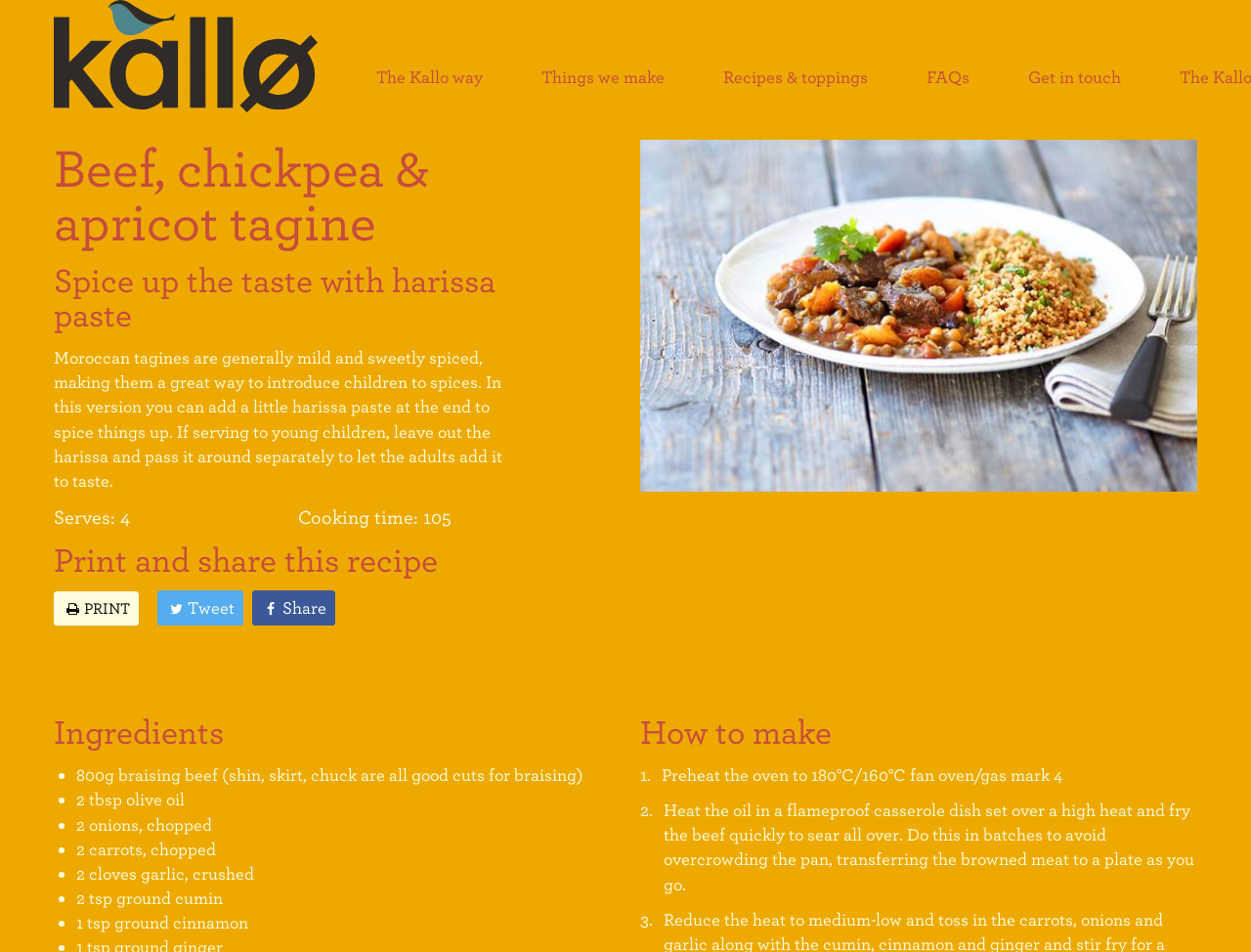Specify the bounding box coordinates of the region I need to click to perform the following instruction: "Click the 'Recipes & toppings' link". The coordinates must be four float numbers in the range of 0 to 1, i.e., [left, top, right, bottom].

[0.555, 0.072, 0.717, 0.106]